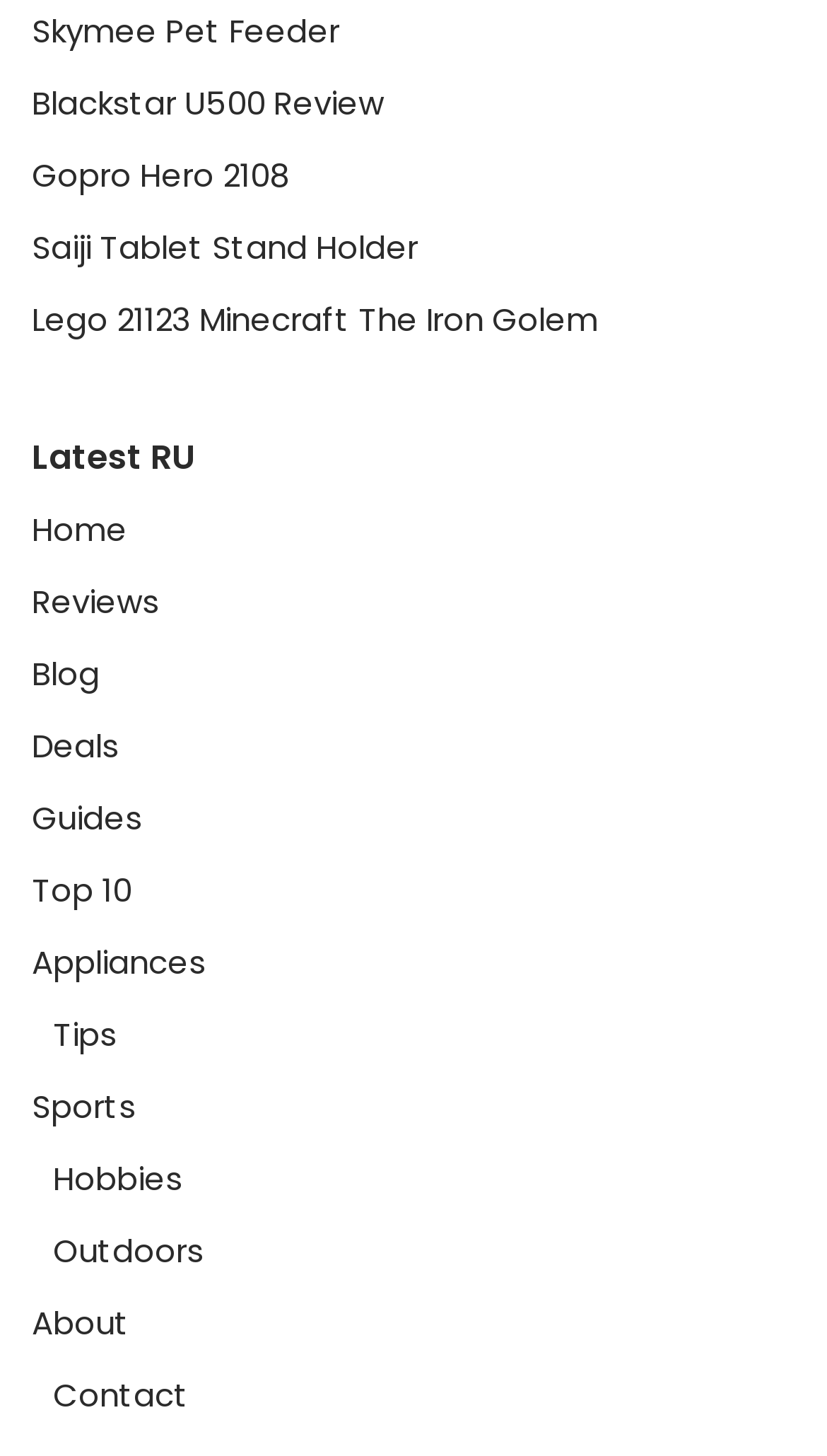What is the category of the 'Lego 21123 Minecraft The Iron Golem' product?
Using the picture, provide a one-word or short phrase answer.

Toys